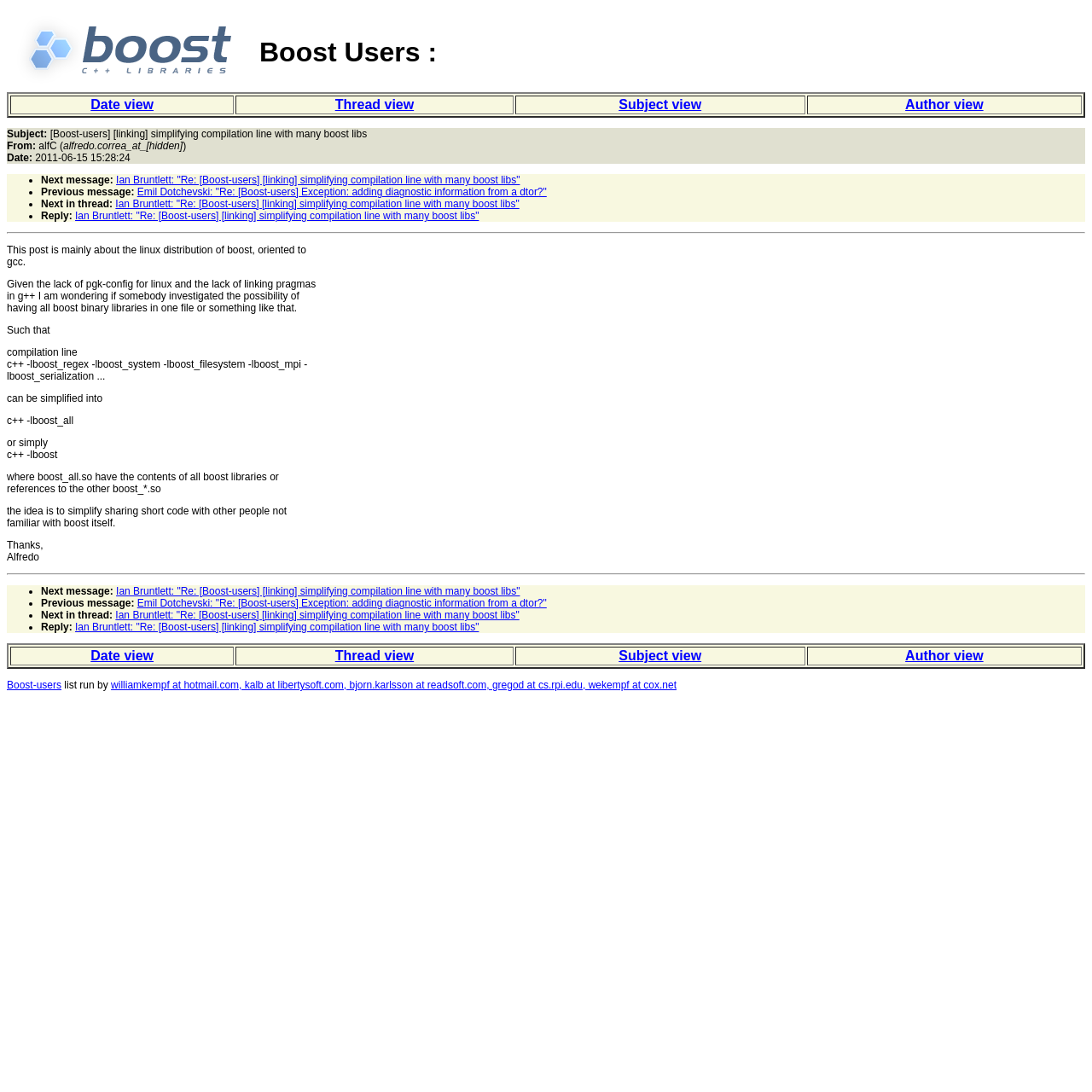Identify the bounding box coordinates for the UI element described as: "Subject view". The coordinates should be provided as four floats between 0 and 1: [left, top, right, bottom].

[0.567, 0.089, 0.642, 0.102]